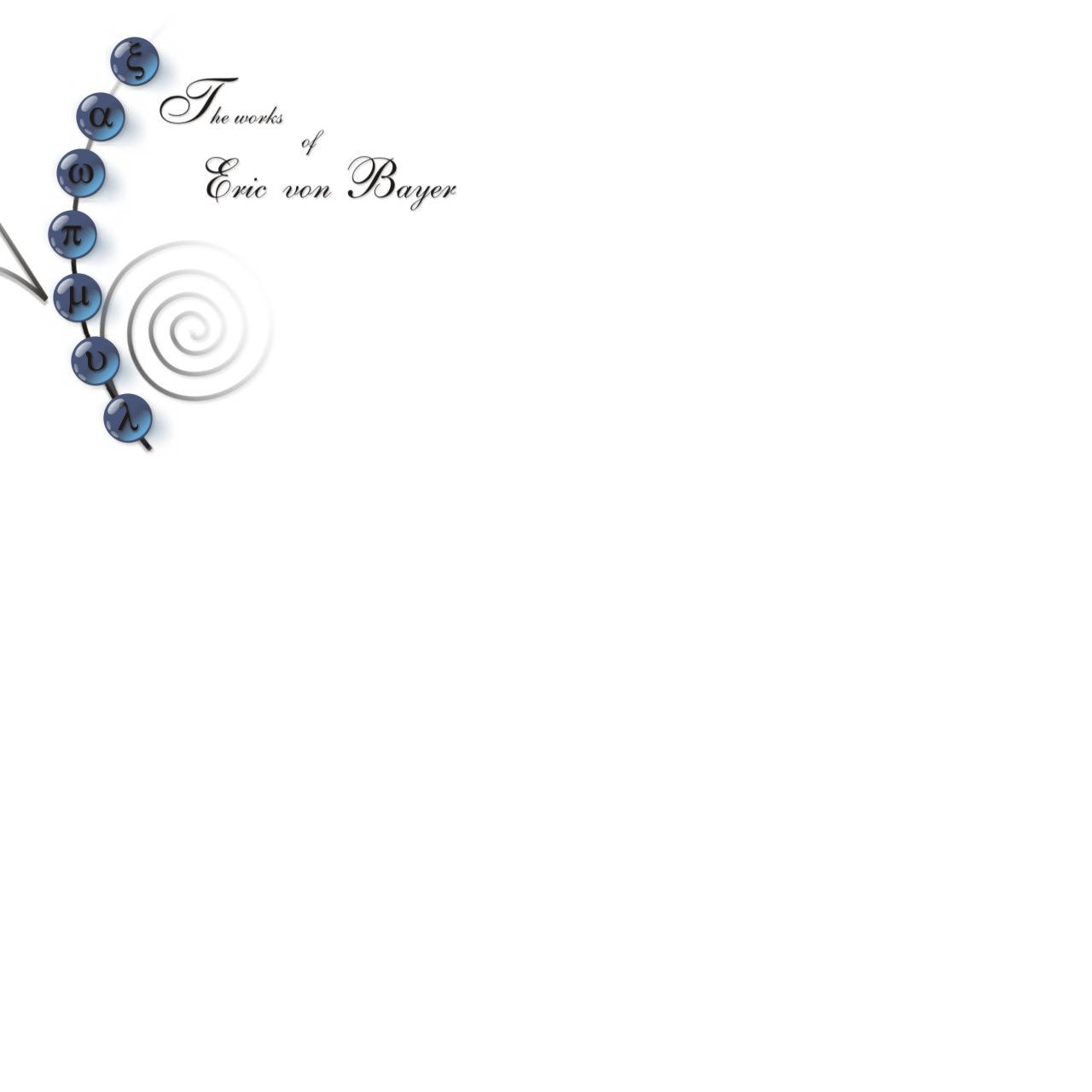From the webpage screenshot, predict the bounding box coordinates (top-left x, top-left y, bottom-right x, bottom-right y) for the UI element described here: alt="Music and Sound" name="Icon5"

[0.046, 0.248, 0.095, 0.262]